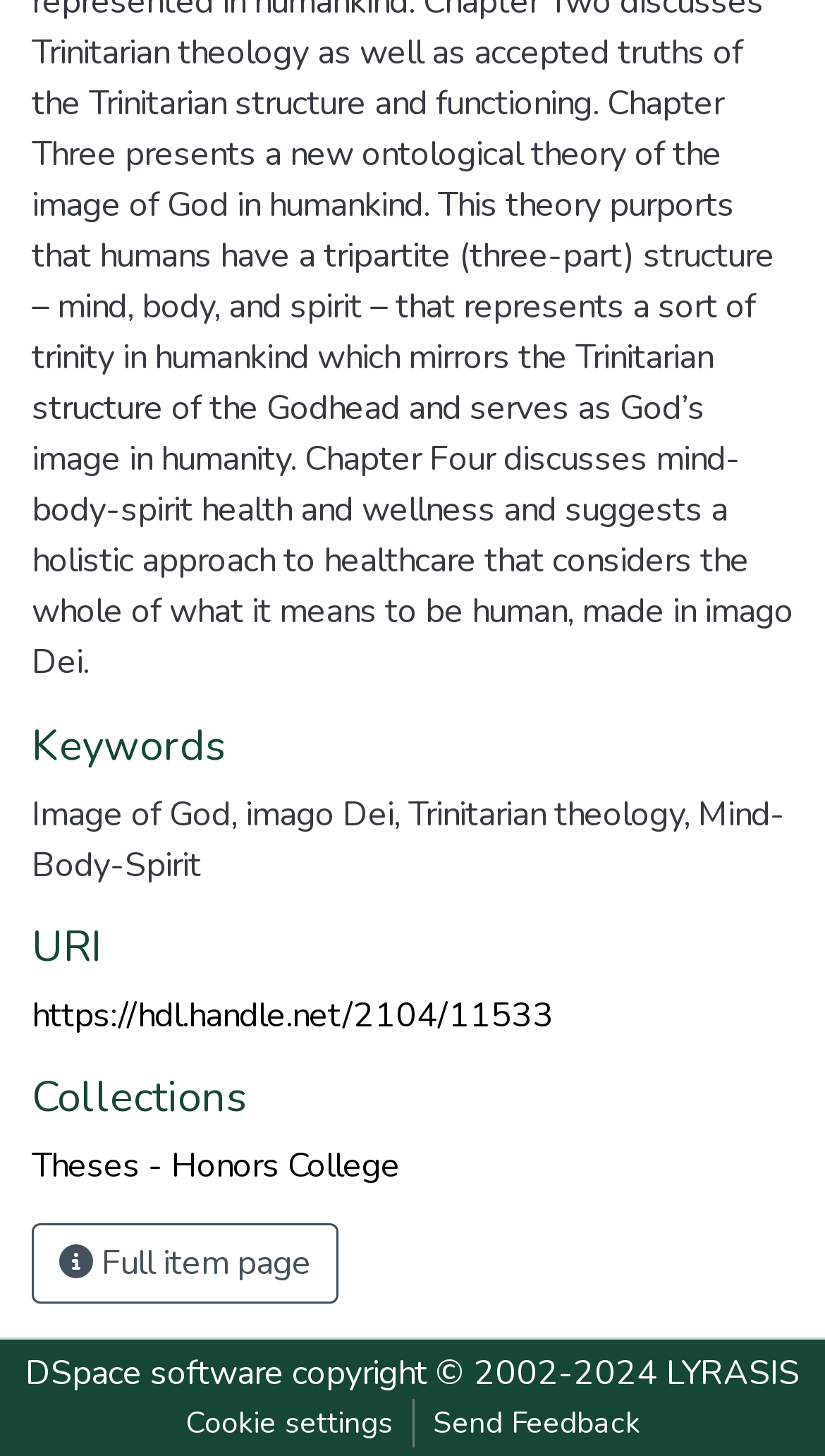Answer in one word or a short phrase: 
How many buttons are there at the bottom of the webpage?

2